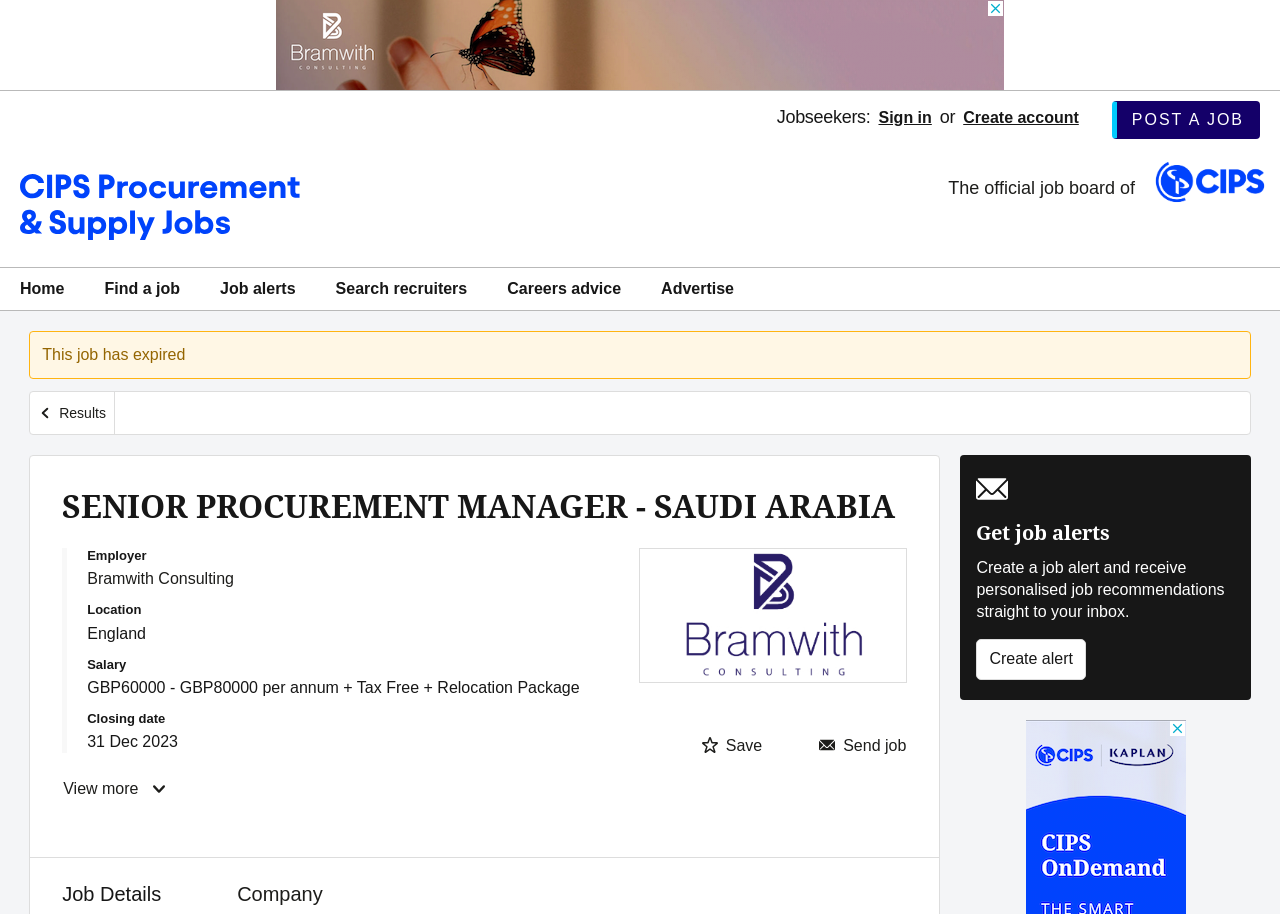Please identify the bounding box coordinates for the region that you need to click to follow this instruction: "Sign in".

[0.684, 0.111, 0.73, 0.148]